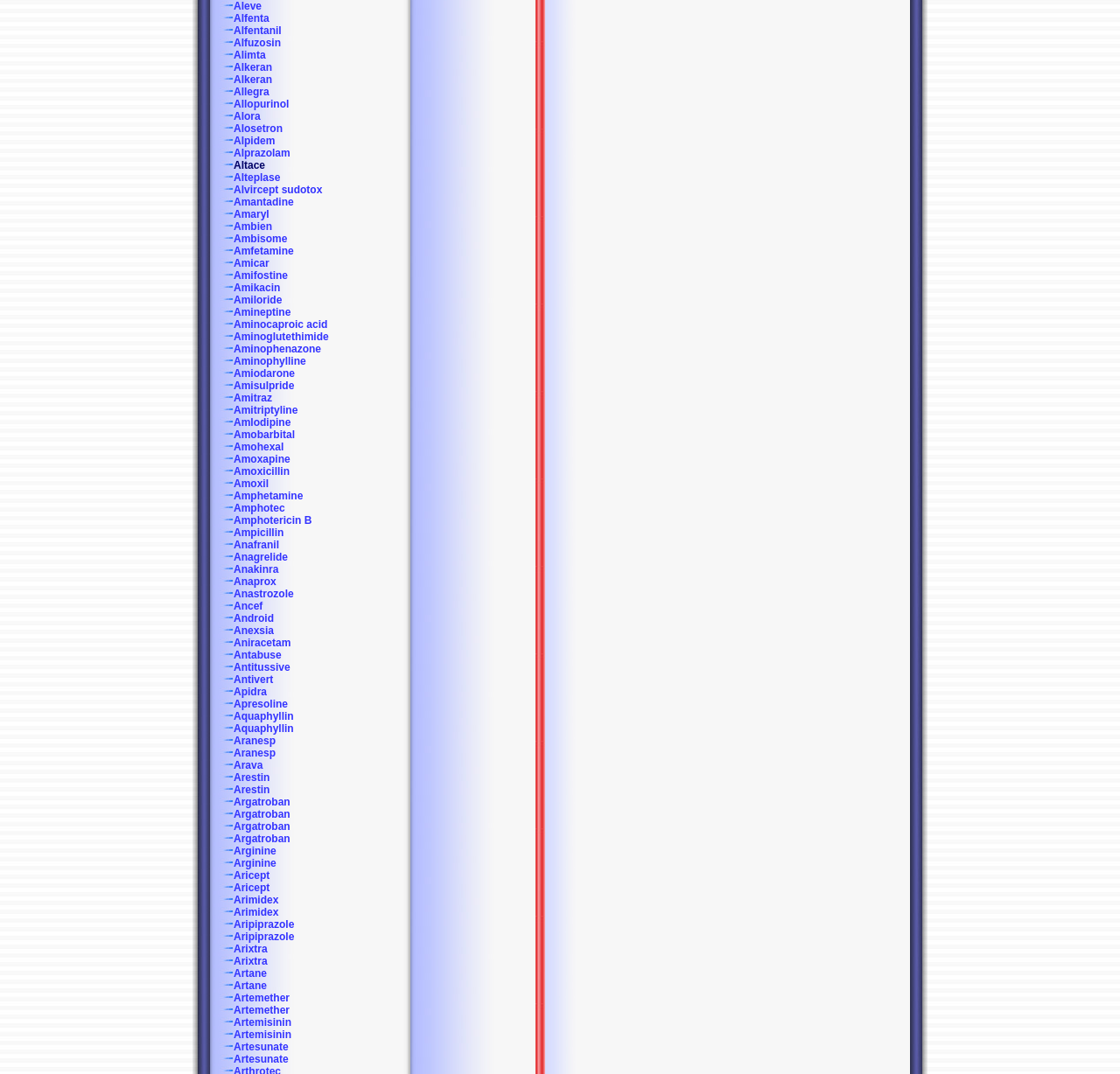Kindly provide the bounding box coordinates of the section you need to click on to fulfill the given instruction: "Click on Amoxicillin".

[0.19, 0.433, 0.259, 0.445]